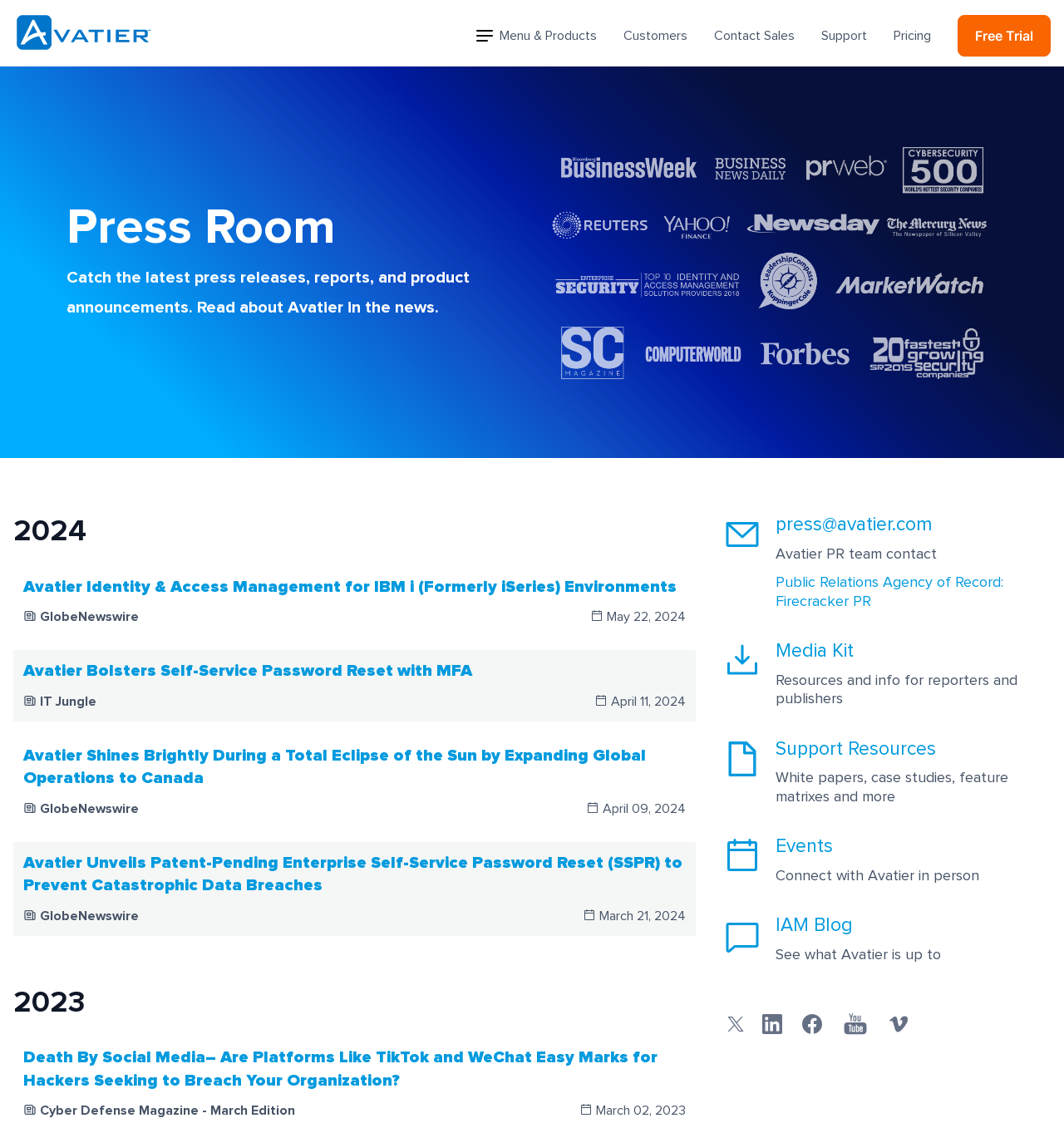Locate the bounding box coordinates for the element described below: "parent_node: Menu & Products". The coordinates must be four float values between 0 and 1, formatted as [left, top, right, bottom].

[0.012, 0.011, 0.145, 0.047]